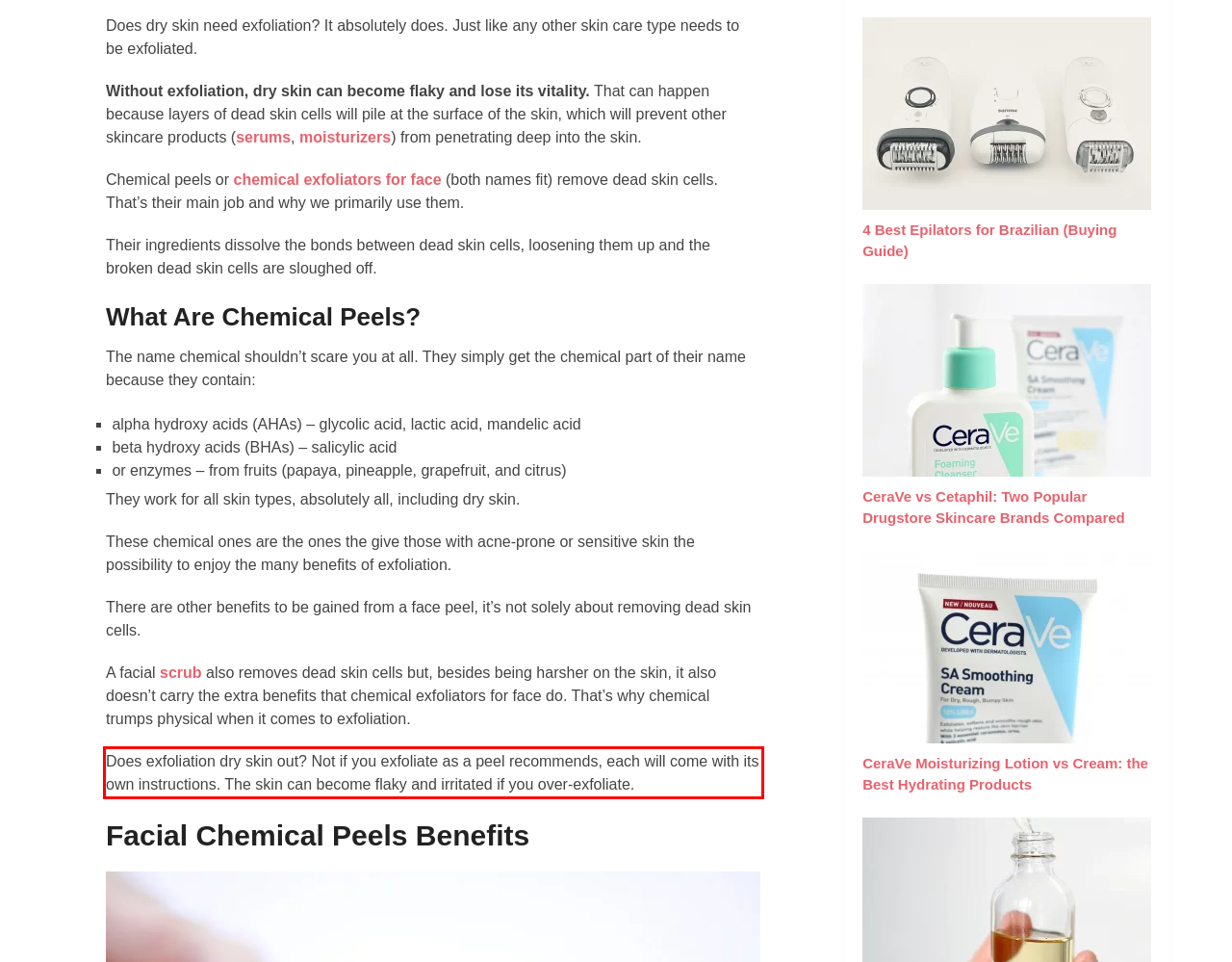With the provided screenshot of a webpage, locate the red bounding box and perform OCR to extract the text content inside it.

Does exfoliation dry skin out? Not if you exfoliate as a peel recommends, each will come with its own instructions. The skin can become flaky and irritated if you over-exfoliate.